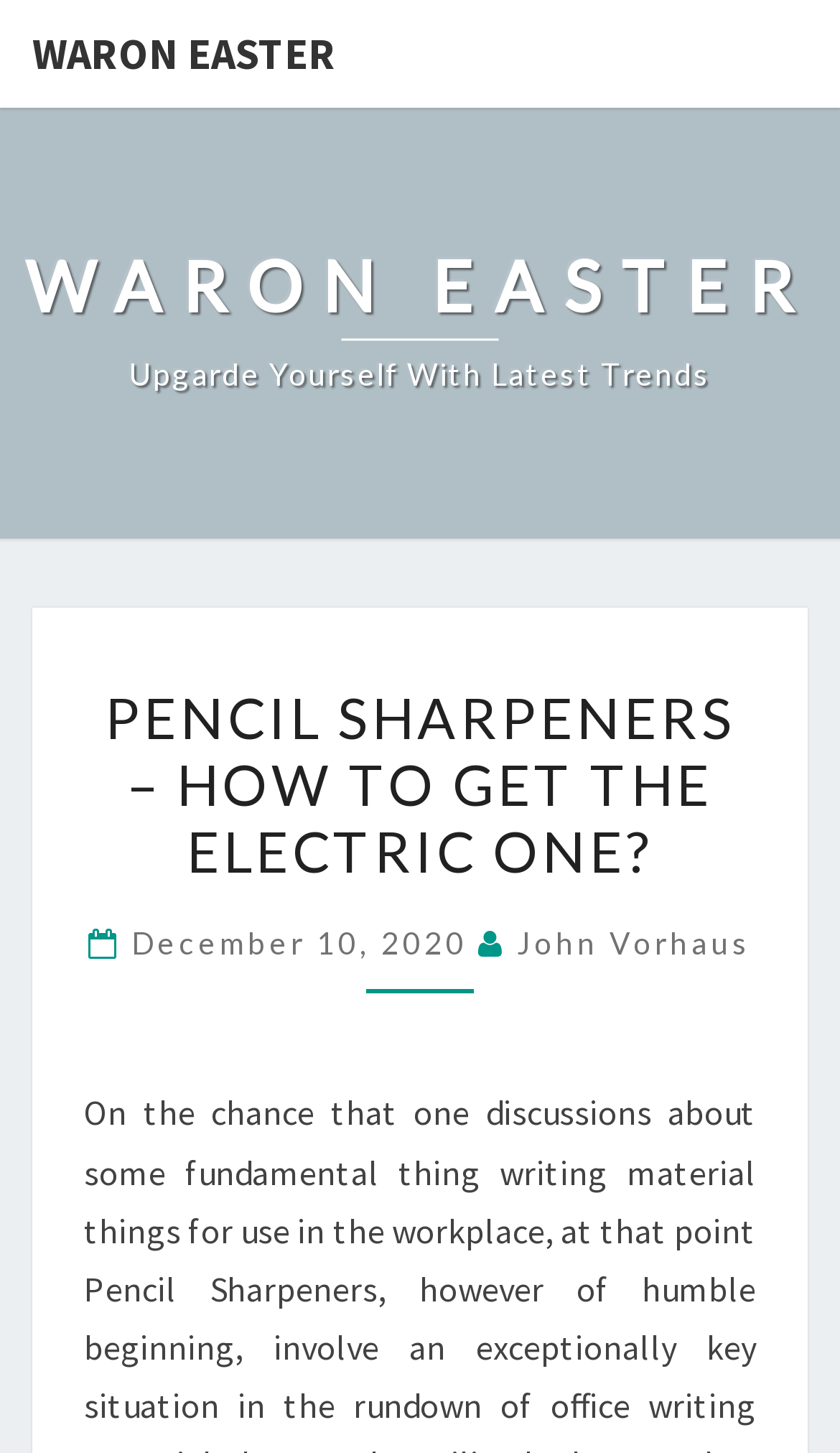What is the subheading of the webpage?
Provide an in-depth and detailed explanation in response to the question.

The subheading is mentioned in the link 'WARON EASTER Upgarde Yourself With Latest Trends' as 'Upgarde Yourself With Latest Trends'.